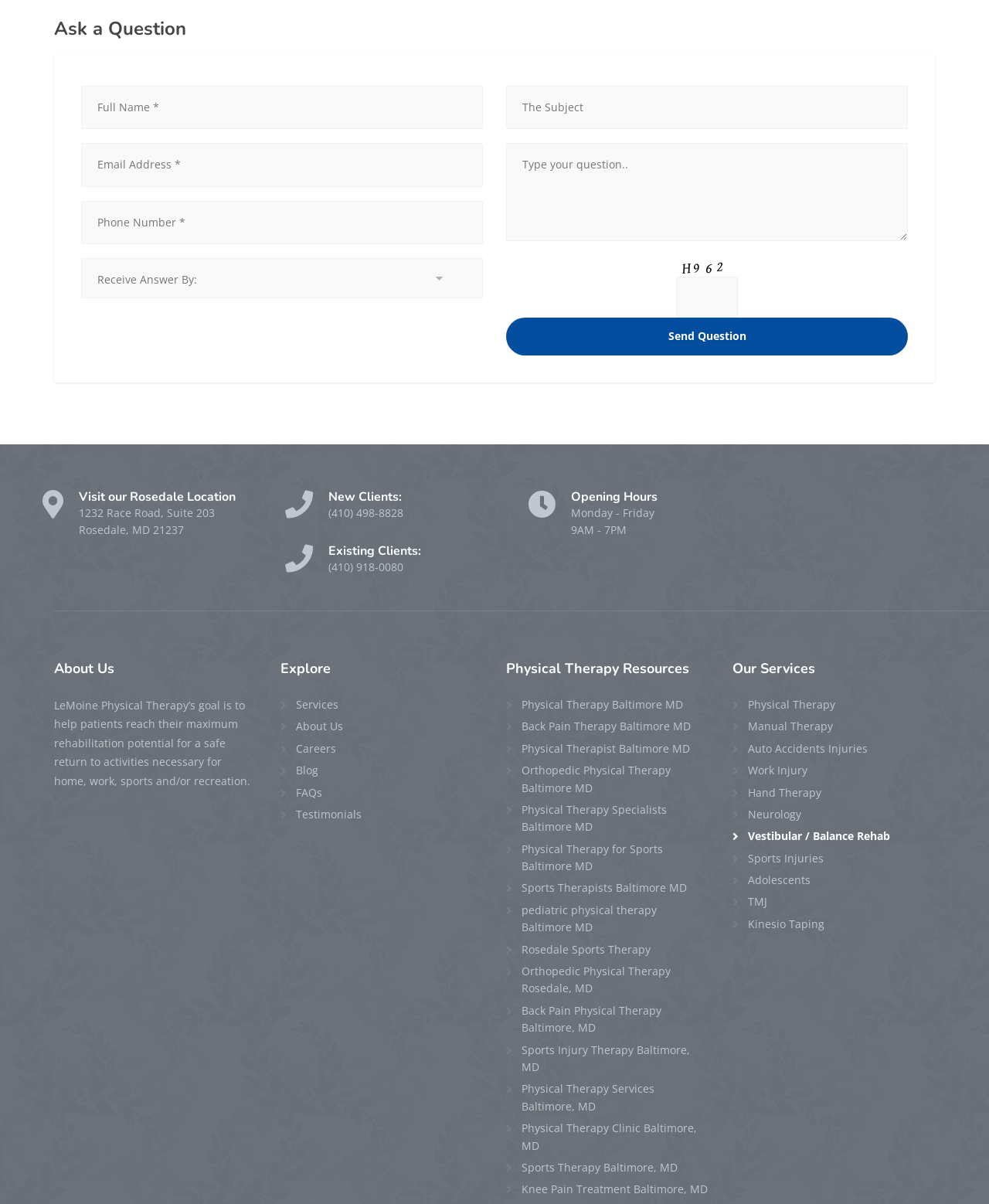Could you specify the bounding box coordinates for the clickable section to complete the following instruction: "Visit Rosedale Location"?

[0.08, 0.408, 0.288, 0.419]